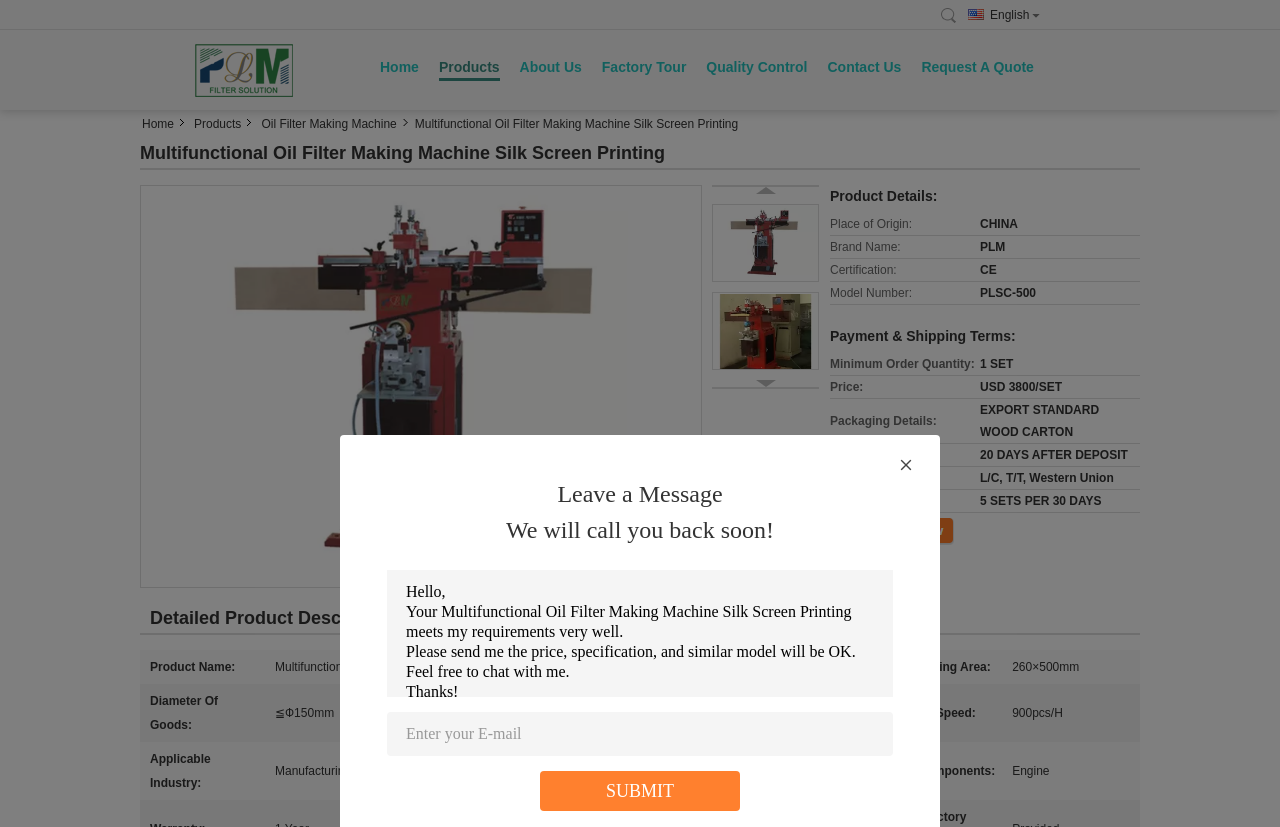Determine the bounding box coordinates for the area you should click to complete the following instruction: "Click the 'Contact Now' link".

[0.648, 0.626, 0.745, 0.66]